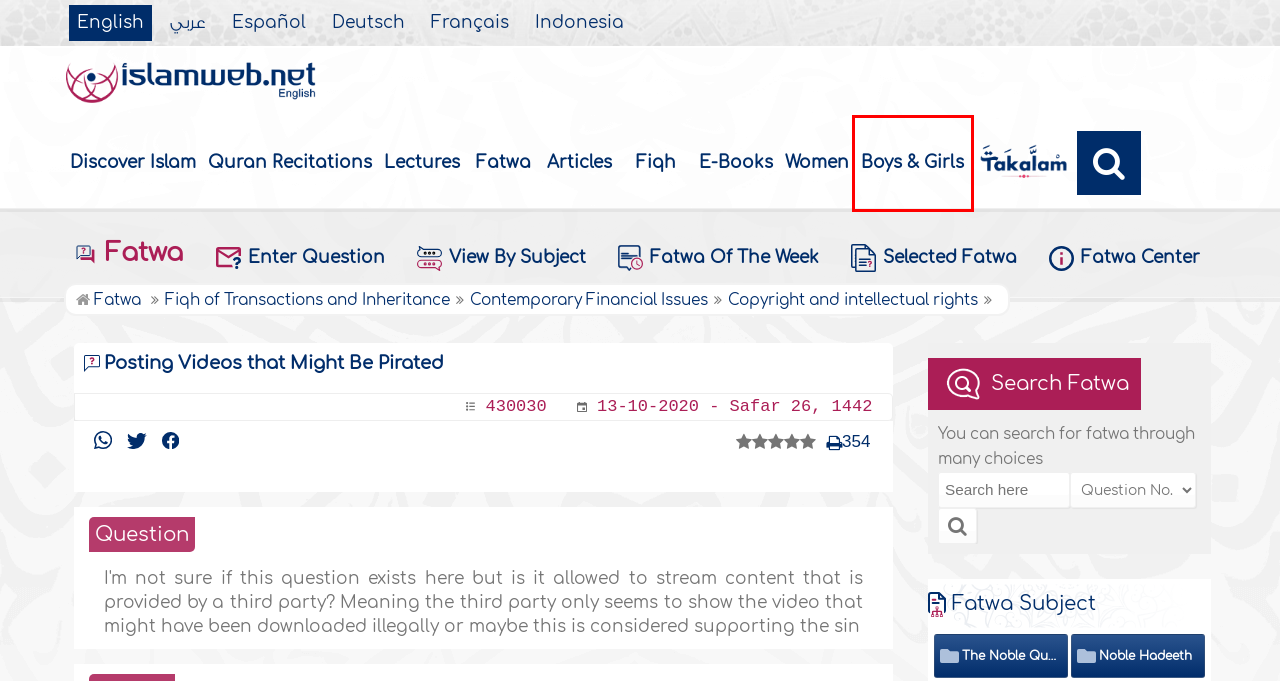You are presented with a screenshot of a webpage containing a red bounding box around an element. Determine which webpage description best describes the new webpage after clicking on the highlighted element. Here are the candidates:
A. Taking courses whose material may be violating copyrights
B. Contact Us | islam web
C. Buying Cracked Courses With Copyrights
D. ‎Islamweb.net - إسلام ويب.نت Apps on the App Store
E. Islam web - English Fatwa | Articles | Quran Recitation | Prayer Times | News
F. Islamic Songs | mp3 islamic Songs
G. Violating copyrights of material that contains prohibited things
H. Islam web Kids

H